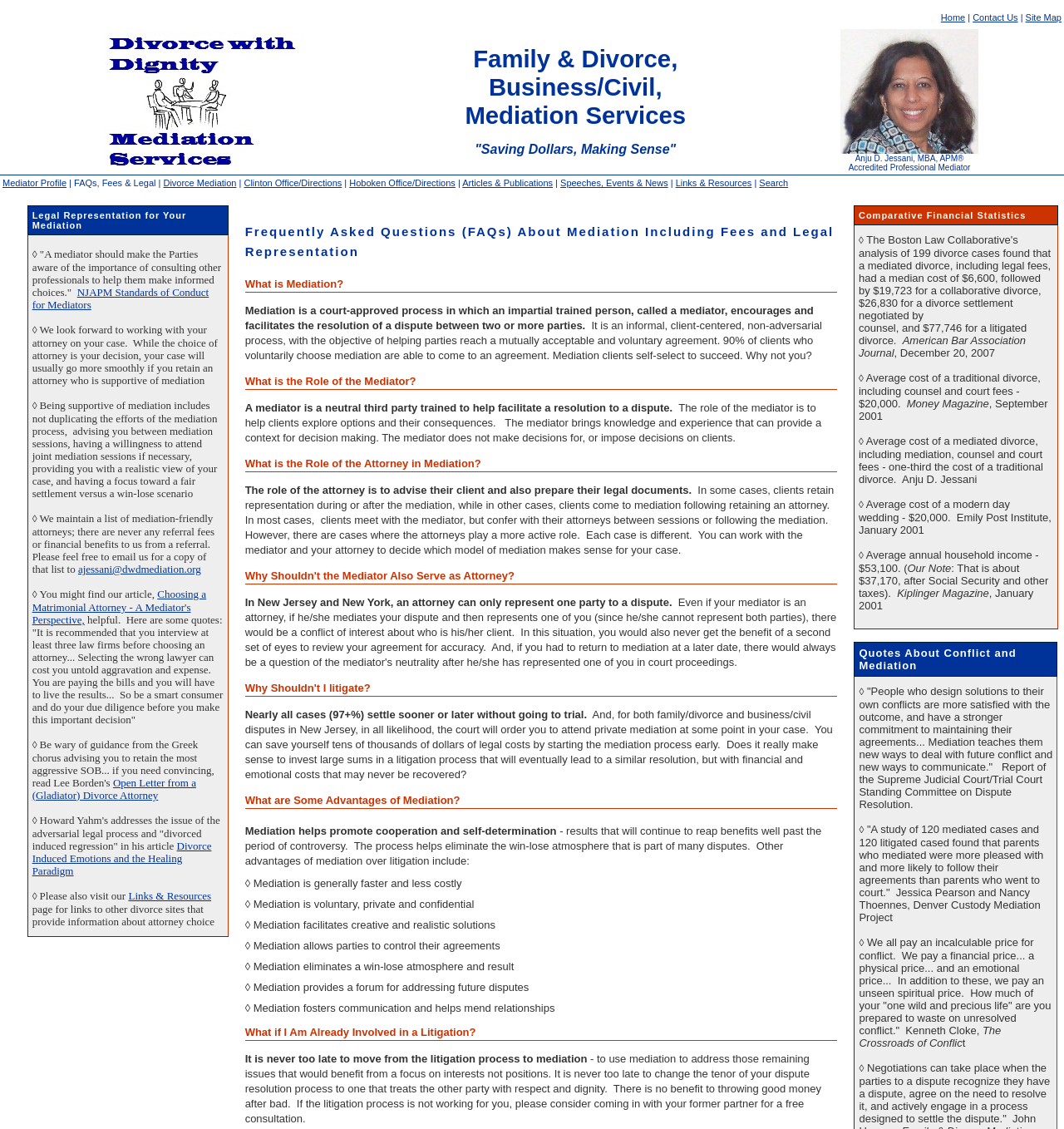Identify the coordinates of the bounding box for the element described below: "Links & Resources". Return the coordinates as four float numbers between 0 and 1: [left, top, right, bottom].

[0.121, 0.788, 0.199, 0.799]